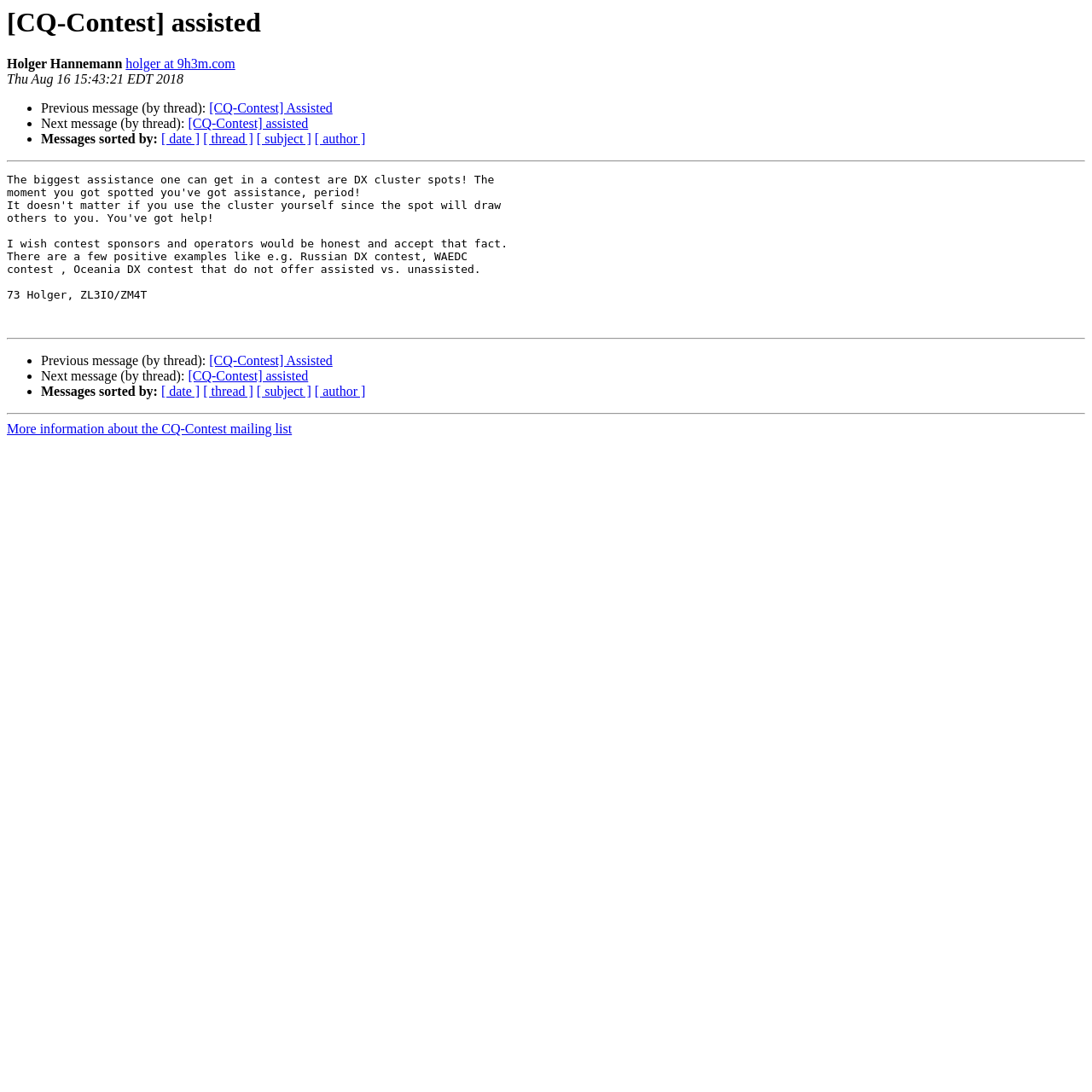Locate the bounding box coordinates of the element that needs to be clicked to carry out the instruction: "Visit the 'HOME' page". The coordinates should be given as four float numbers ranging from 0 to 1, i.e., [left, top, right, bottom].

None